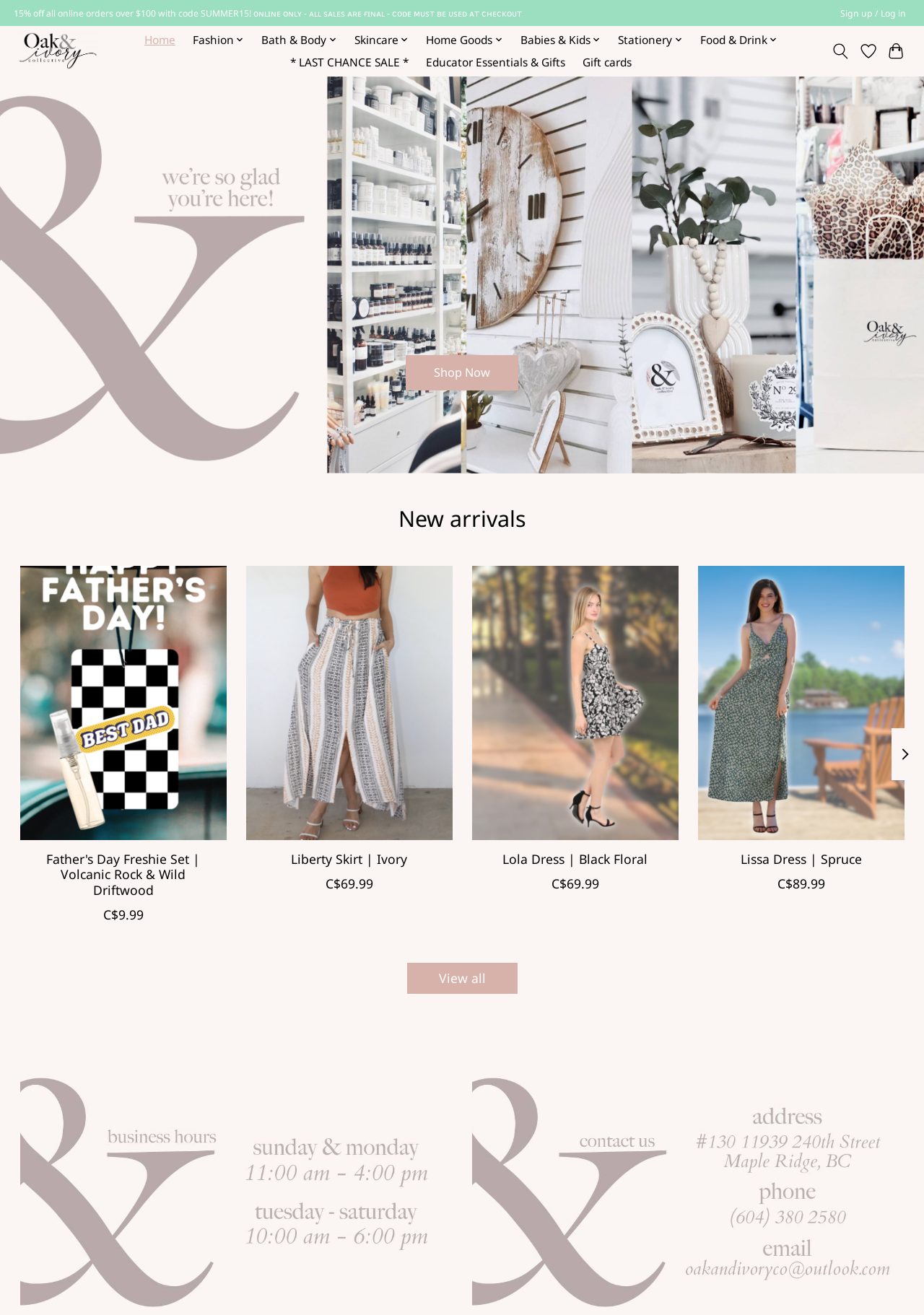What is the category of the 'AIE Liberty Skirt | Ivory' product?
Using the visual information from the image, give a one-word or short-phrase answer.

Fashion